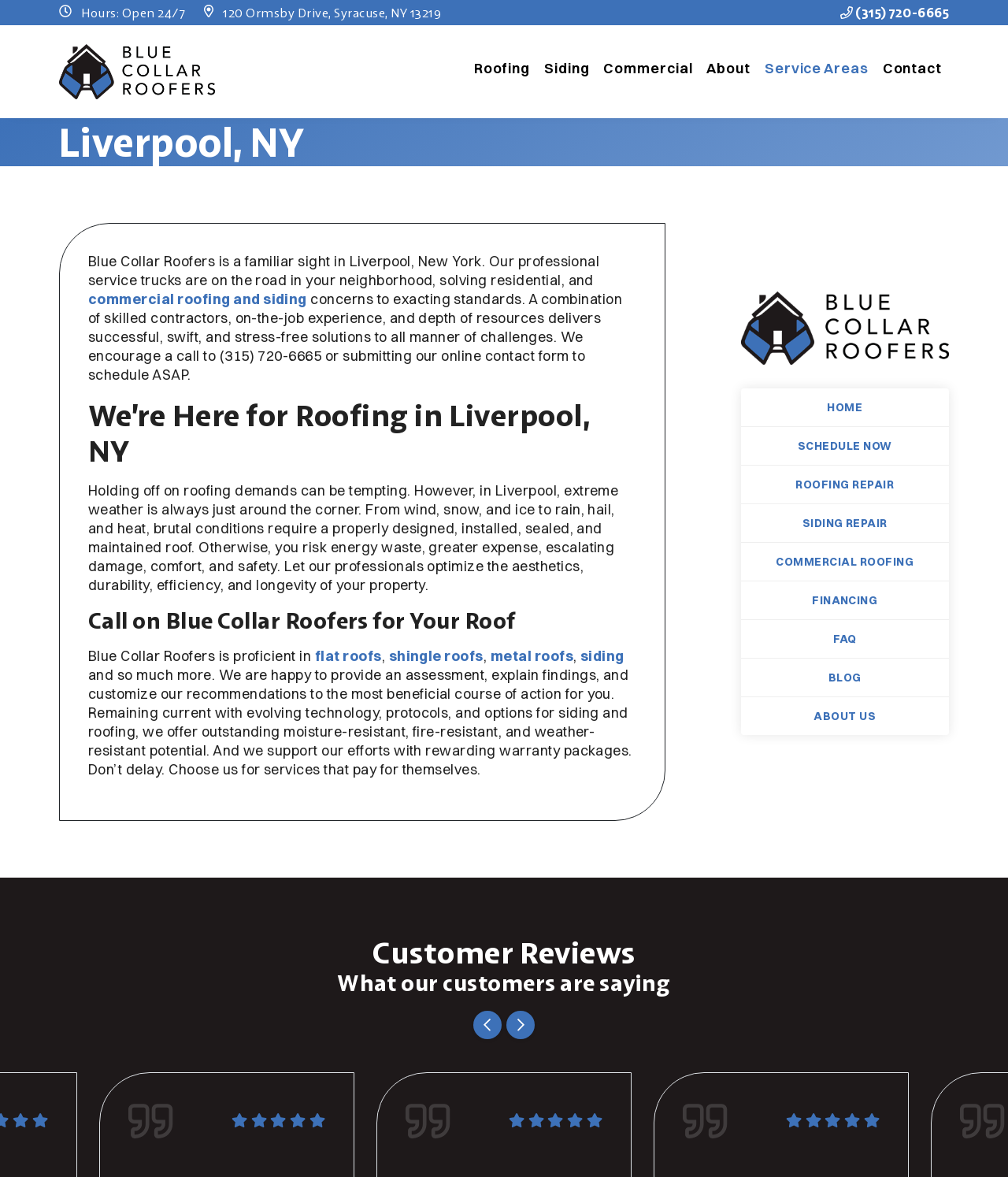Highlight the bounding box coordinates of the region I should click on to meet the following instruction: "Schedule now".

[0.791, 0.373, 0.885, 0.385]